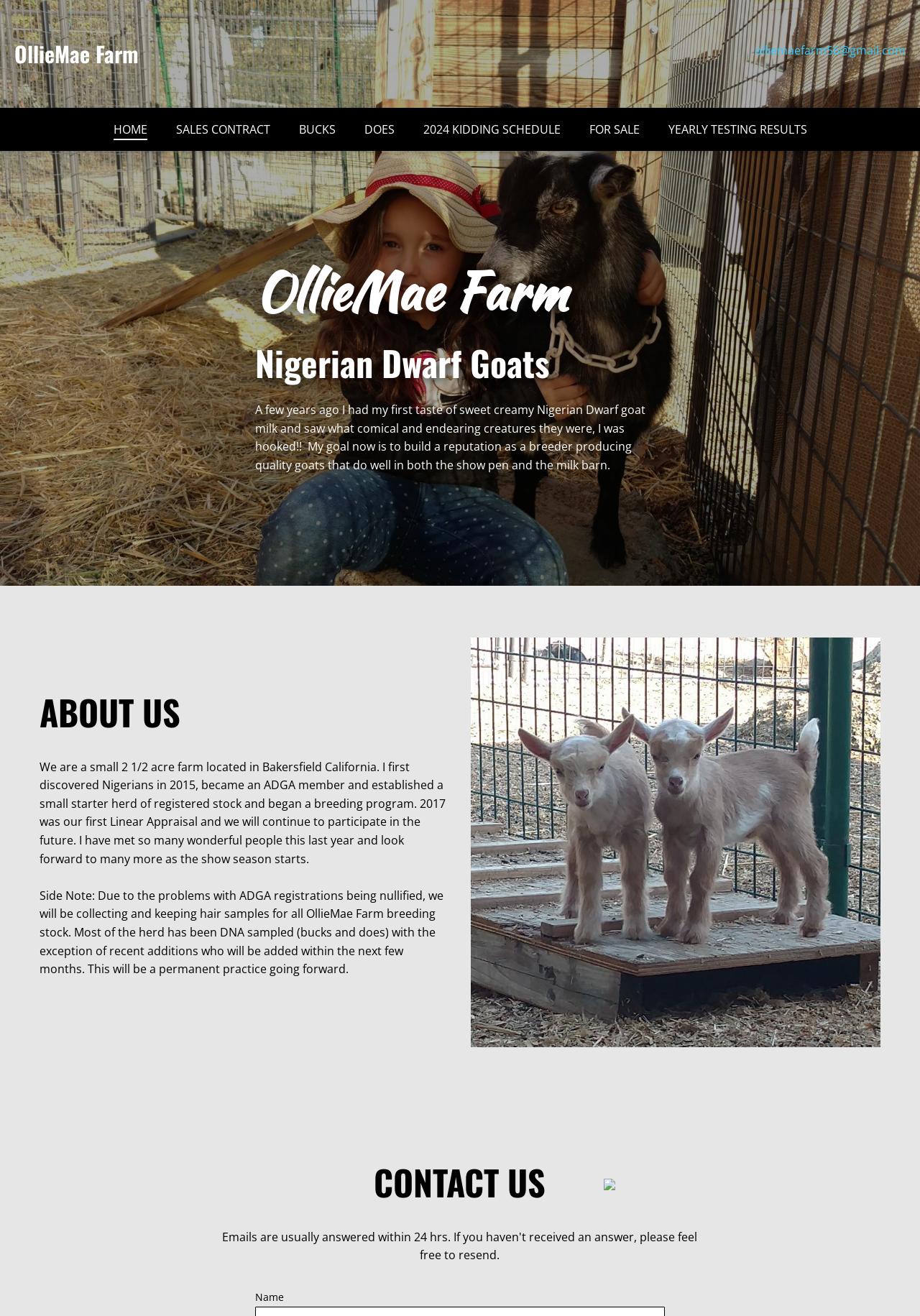Can you provide the bounding box coordinates for the element that should be clicked to implement the instruction: "Check the 'FOR SALE' section"?

[0.625, 0.082, 0.711, 0.115]